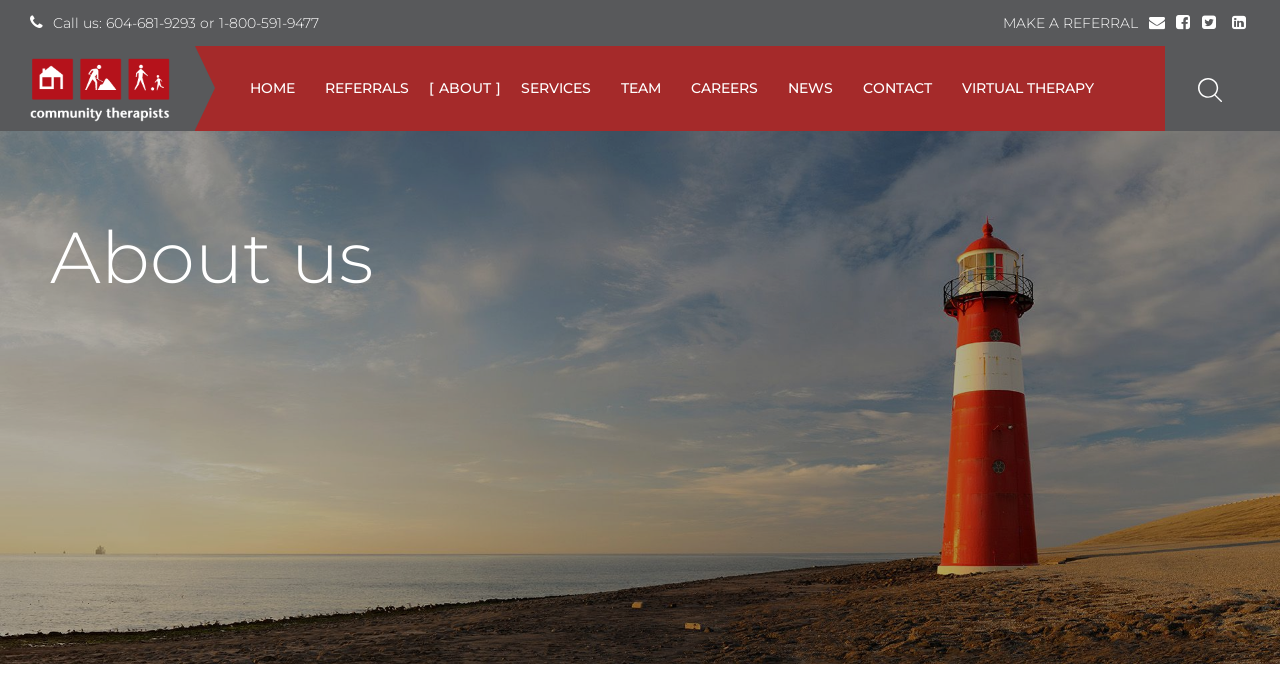Please pinpoint the bounding box coordinates for the region I should click to adhere to this instruction: "Call the phone number".

[0.083, 0.02, 0.153, 0.047]